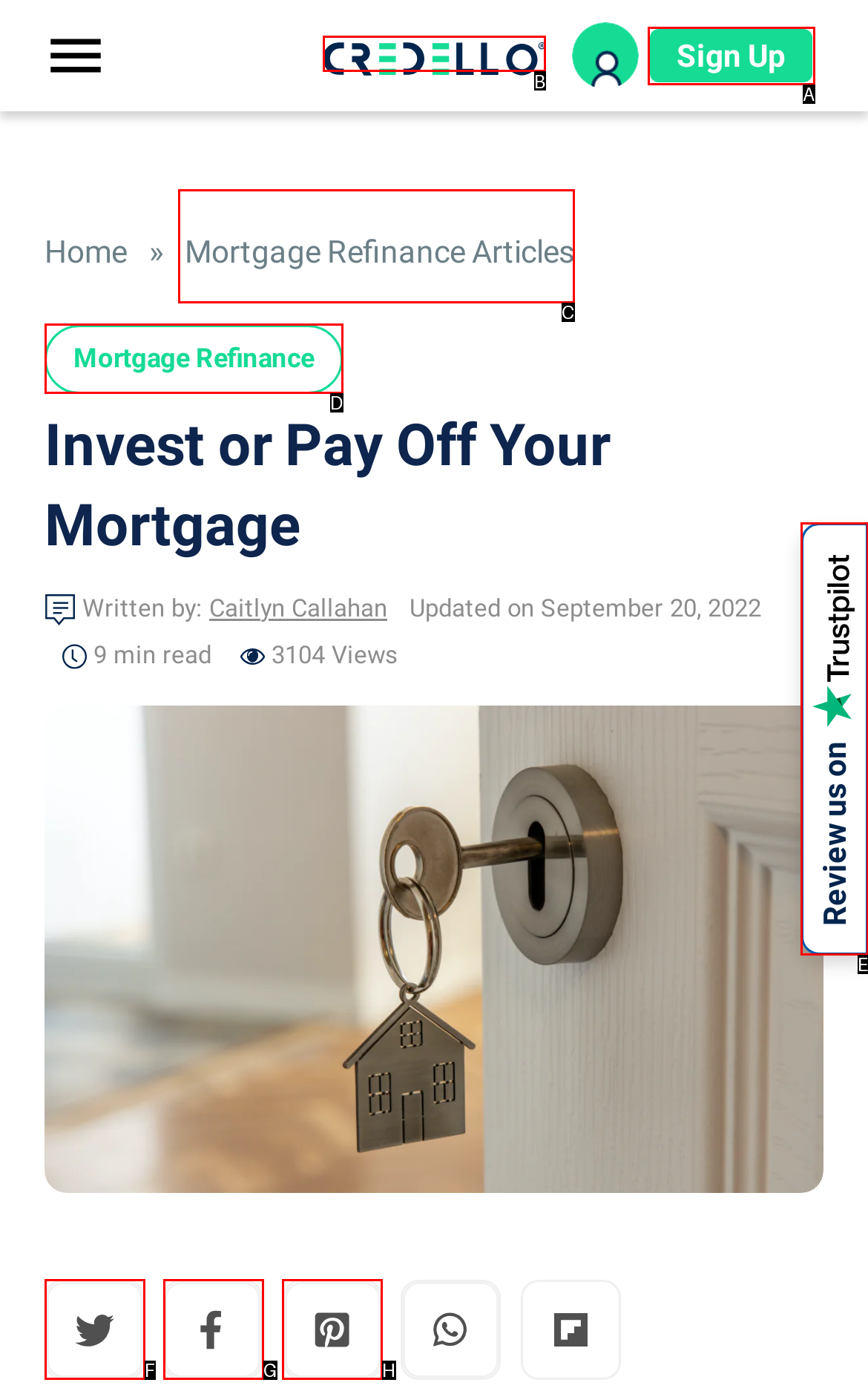Decide which HTML element to click to complete the task: Review us on Provide the letter of the appropriate option.

E